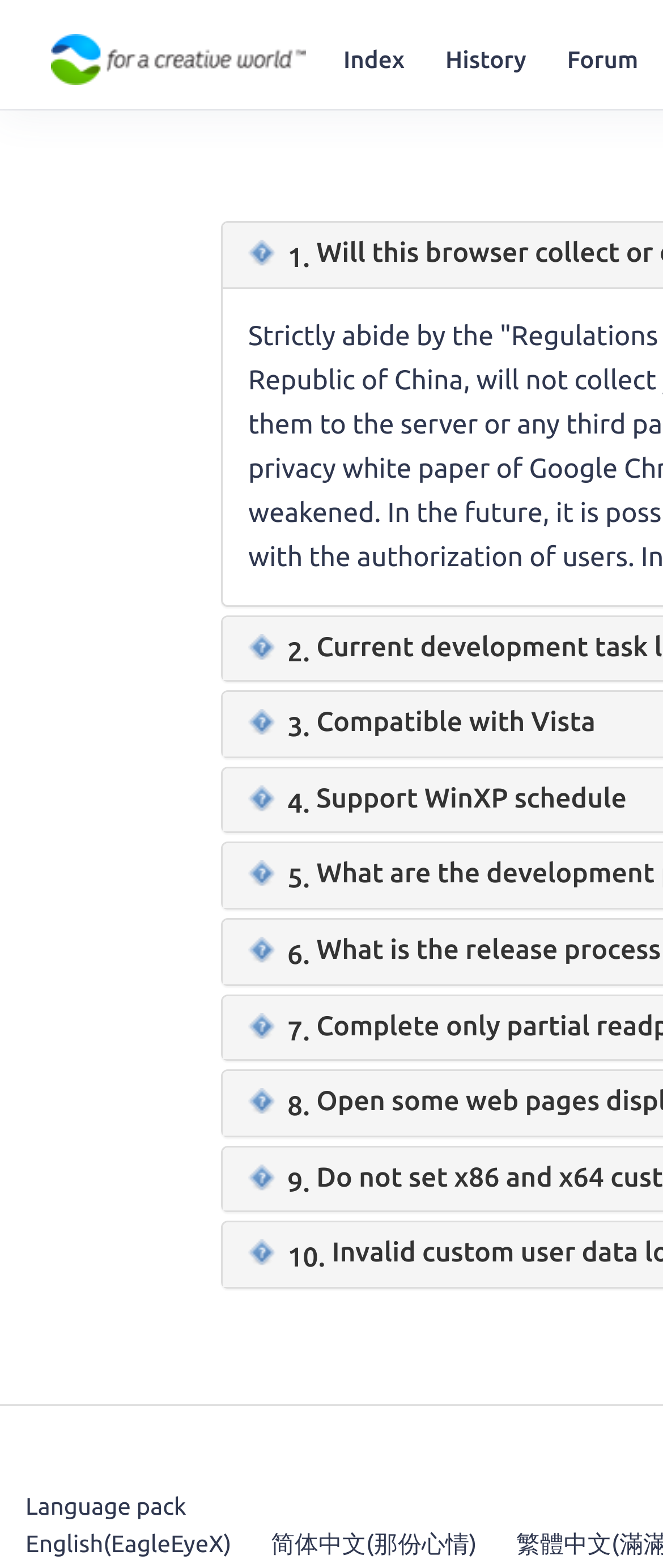Write an extensive caption that covers every aspect of the webpage.

The webpage is about the Catsxp browser, which aims to provide simplicity and security. At the top, there are four links: "Catsxp", "Index", "History", and "Forum", aligned horizontally and taking up about half of the screen width. 

Below these links, there are nine list markers, likely indicating a list of items or options, positioned vertically and aligned to the left. 

At the bottom of the page, there is a section related to language packs. A static text "Language pack" is displayed, followed by three links: "English", "简体中文", and "繁體中文", each accompanied by a brief description in parentheses. These links are aligned horizontally and take up about two-thirds of the screen width.